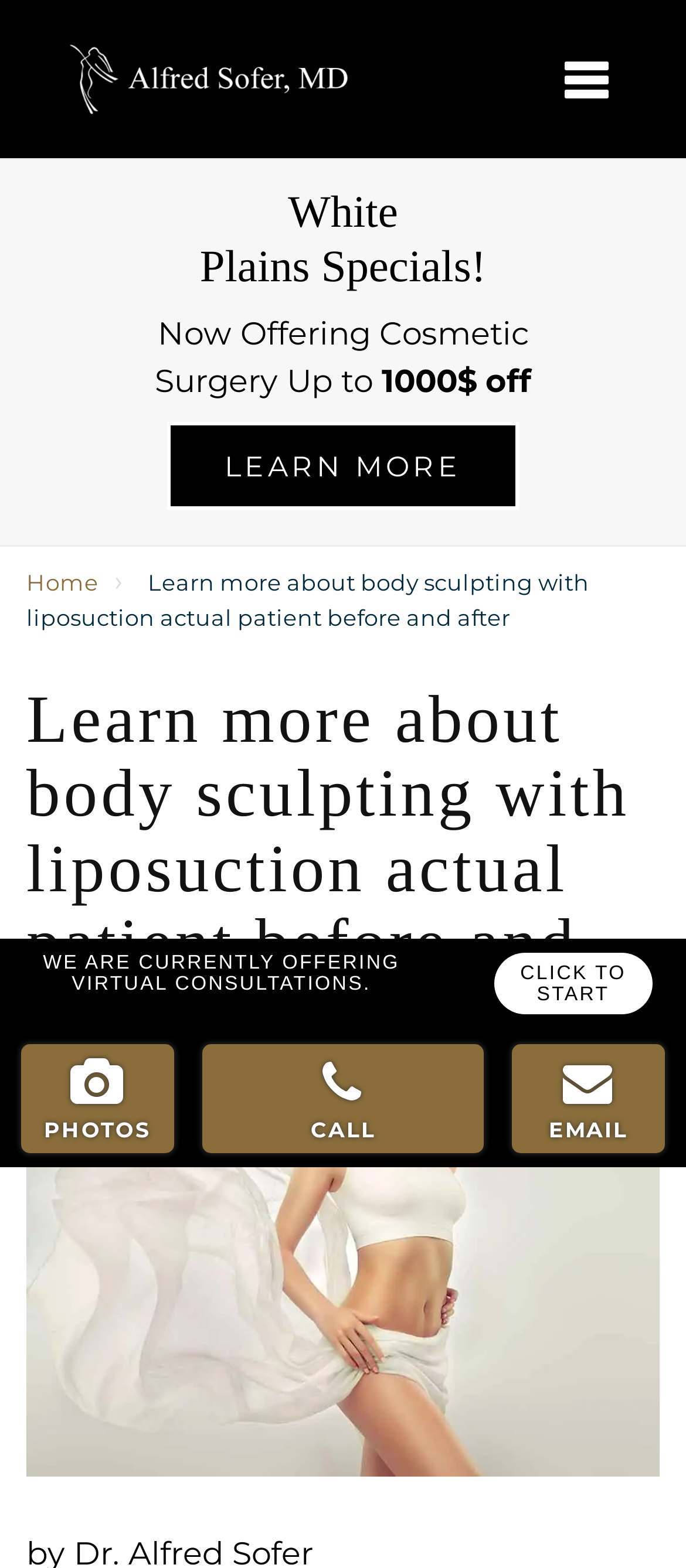What is the current special offer?
Look at the image and provide a short answer using one word or a phrase.

Up to 1000$ off